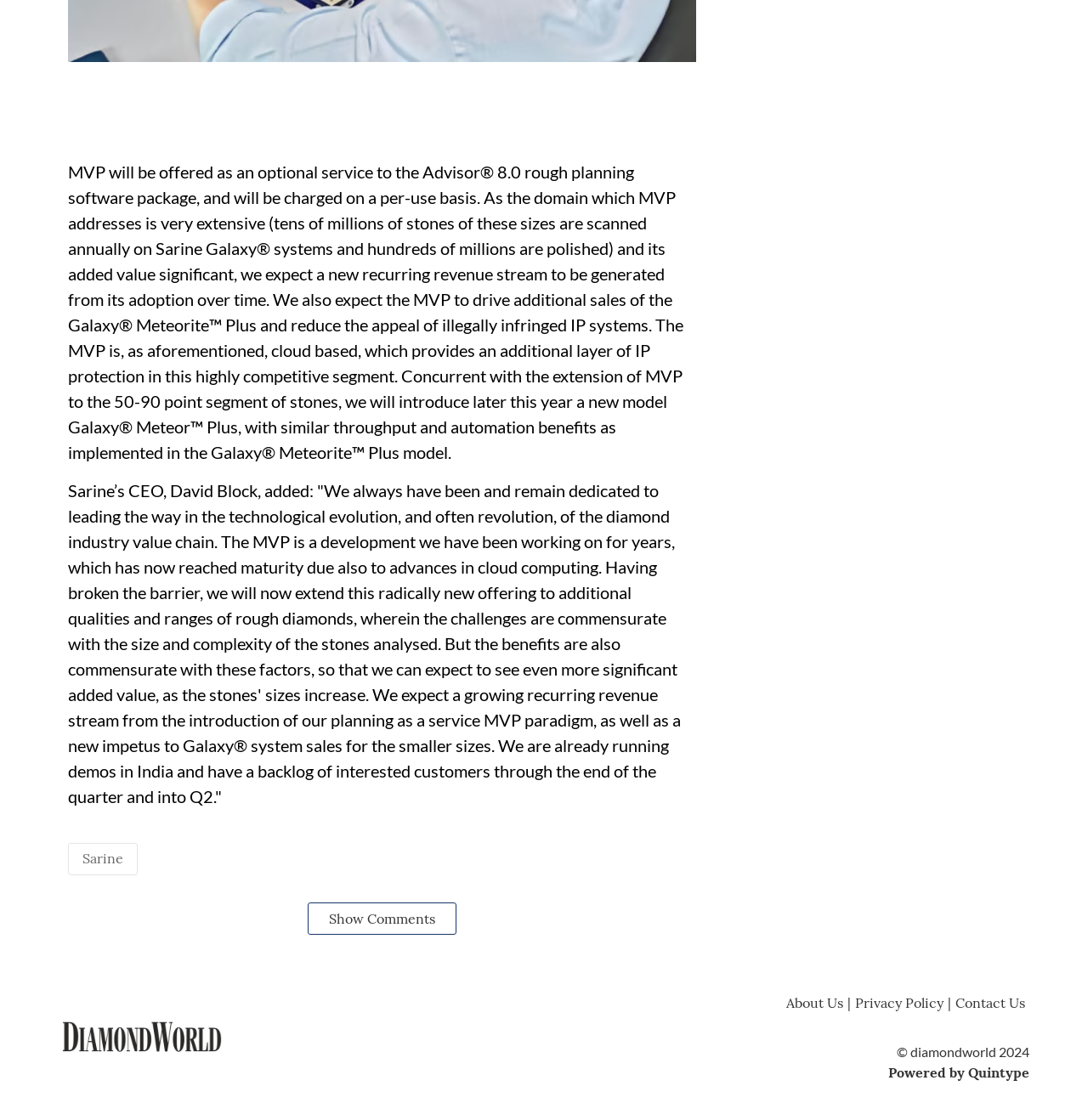Provide the bounding box coordinates of the UI element this sentence describes: "Sarine".

[0.076, 0.759, 0.113, 0.774]